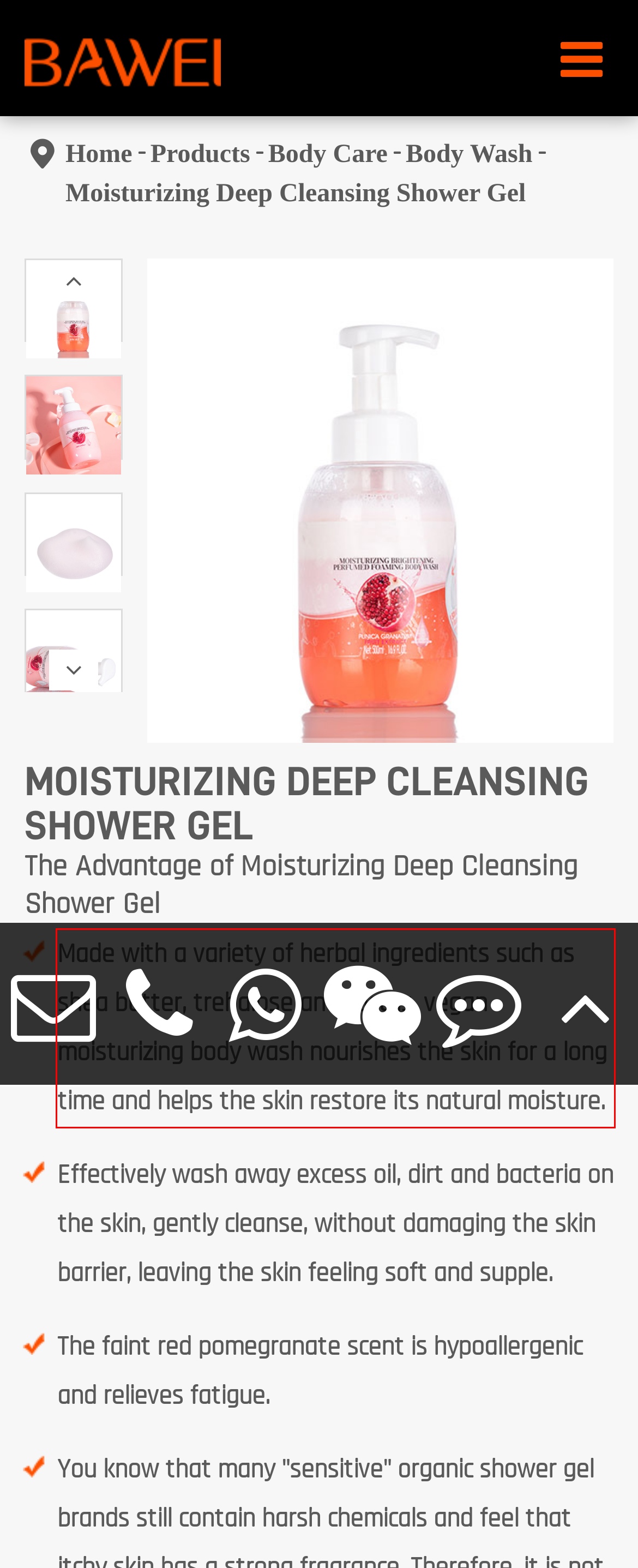Given a webpage screenshot, identify the text inside the red bounding box using OCR and extract it.

Made with a variety of herbal ingredients such as shea butter, trehalose and cactus, vegan moisturizing body wash nourishes the skin for a long time and helps the skin restore its natural moisture.